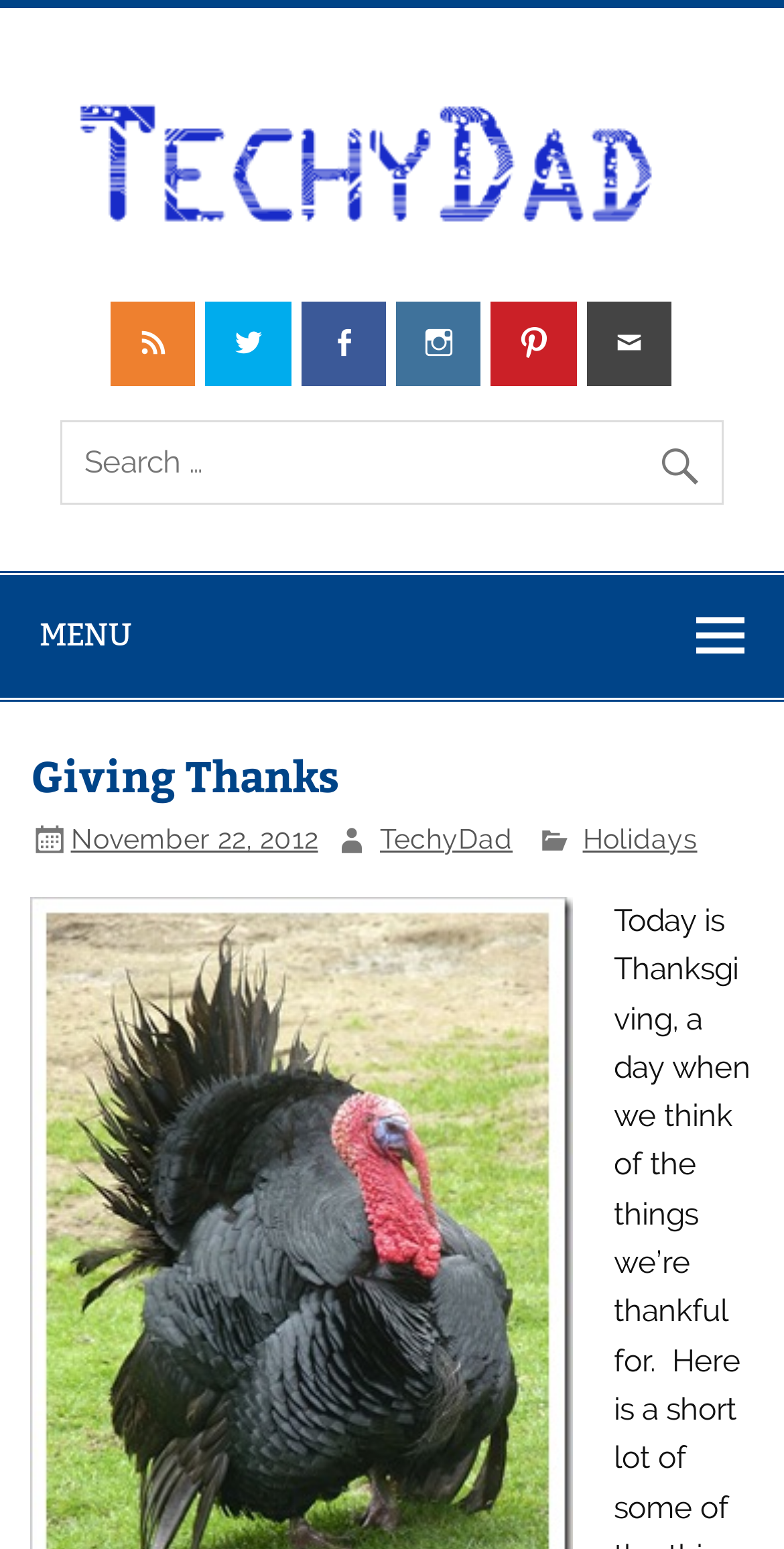Determine the bounding box coordinates of the section I need to click to execute the following instruction: "view November 22, 2012 post". Provide the coordinates as four float numbers between 0 and 1, i.e., [left, top, right, bottom].

[0.09, 0.531, 0.406, 0.552]